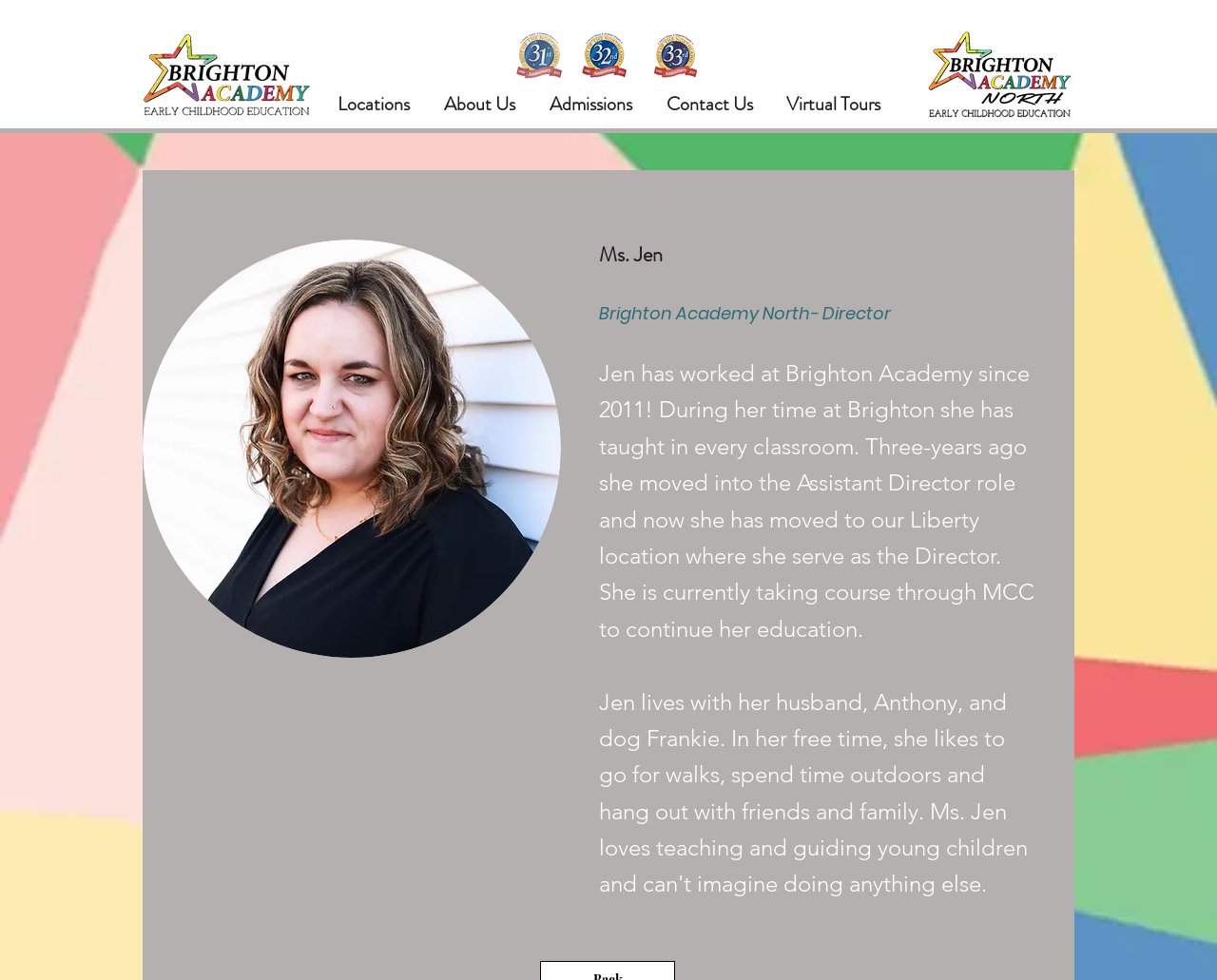How long has Ms. Jen worked at Brighton Academy? Using the information from the screenshot, answer with a single word or phrase.

Since 2011